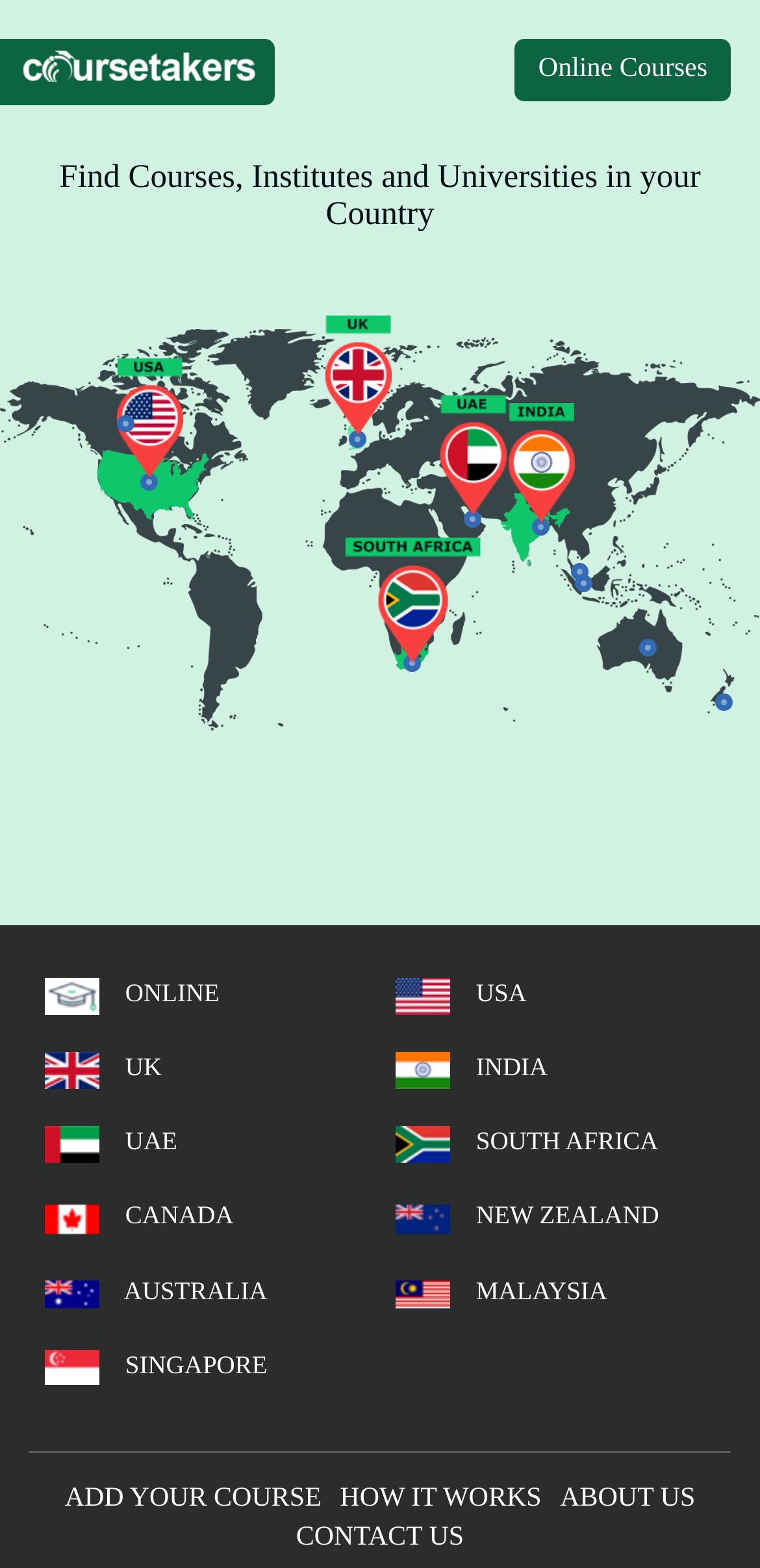Determine the bounding box for the described HTML element: "USA". Ensure the coordinates are four float numbers between 0 and 1 in the format [left, top, right, bottom].

[0.521, 0.623, 0.693, 0.642]